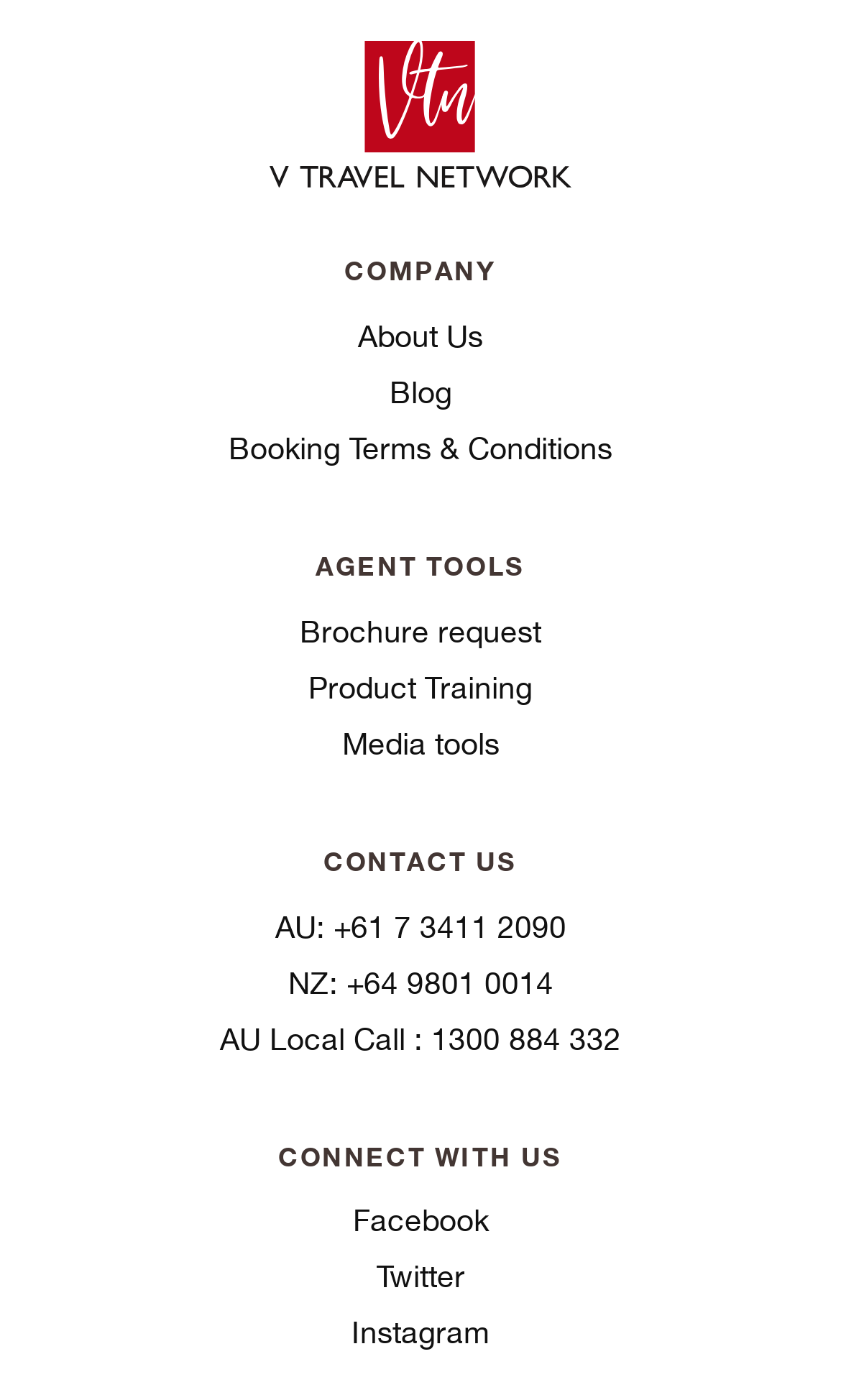Find the bounding box coordinates of the clickable region needed to perform the following instruction: "Visit Facebook page". The coordinates should be provided as four float numbers between 0 and 1, i.e., [left, top, right, bottom].

[0.031, 0.857, 0.969, 0.889]